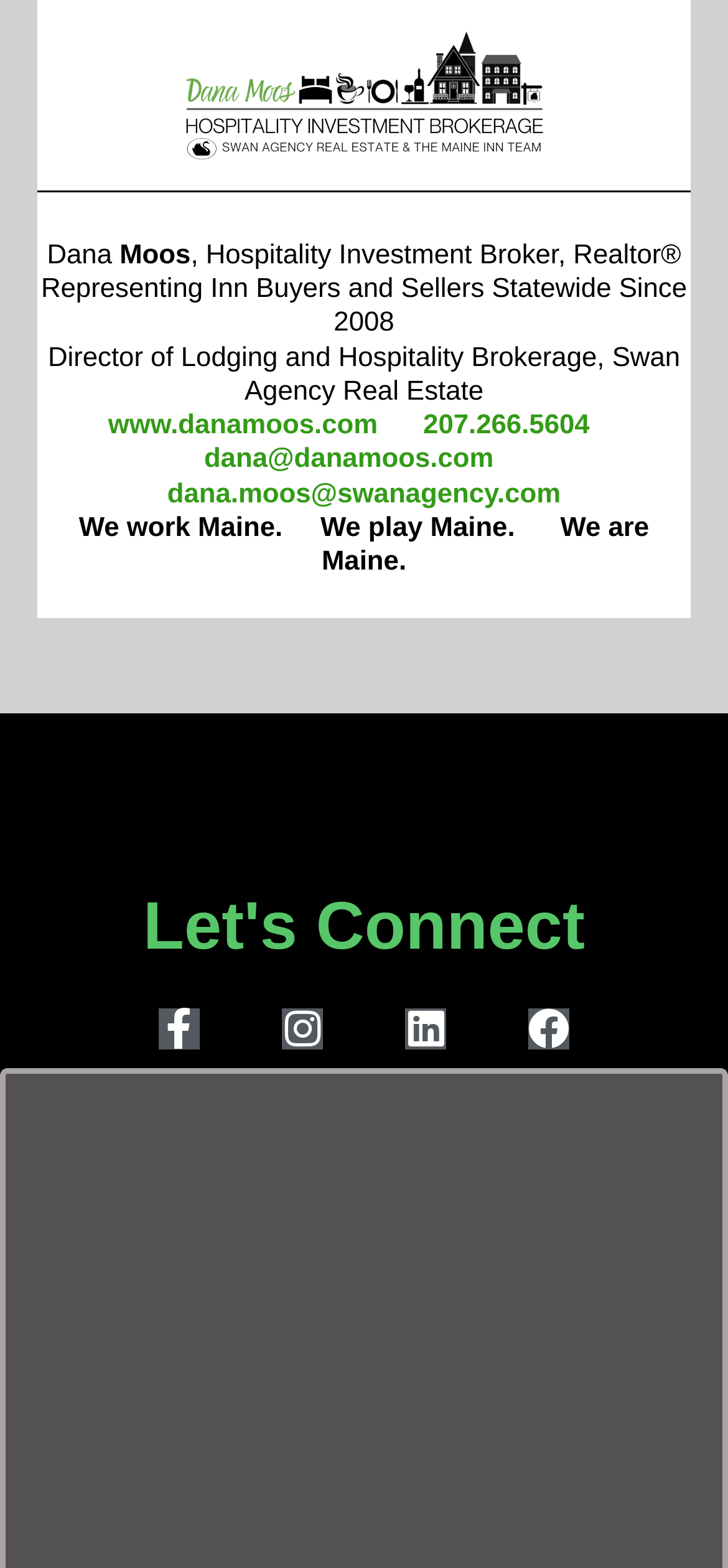Determine the bounding box for the HTML element described here: "Facebook". The coordinates should be given as [left, top, right, bottom] with each number being a float between 0 and 1.

[0.726, 0.643, 0.782, 0.669]